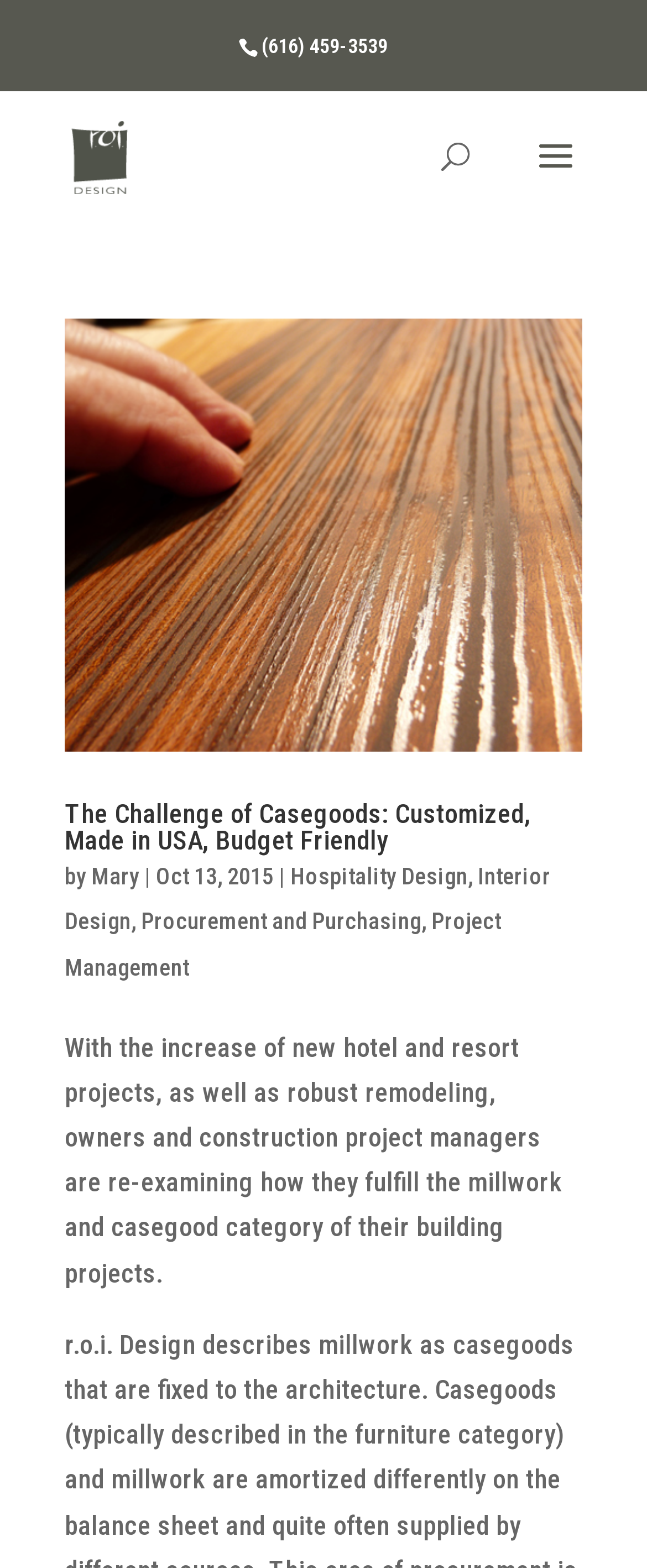What is the date of the article on the webpage?
Use the screenshot to answer the question with a single word or phrase.

Oct 13, 2015